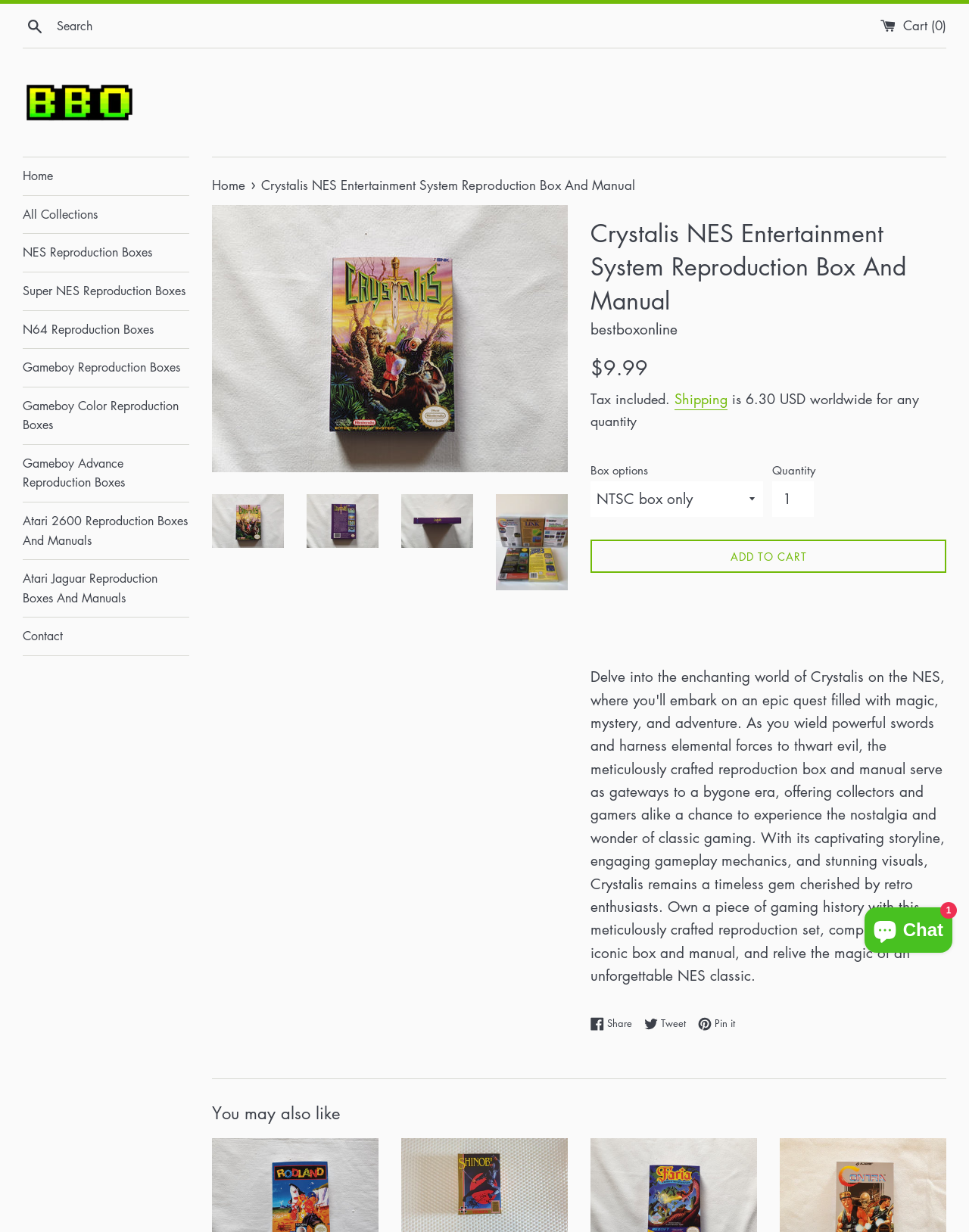Extract the top-level heading from the webpage and provide its text.

Crystalis NES Entertainment System Reproduction Box And Manual